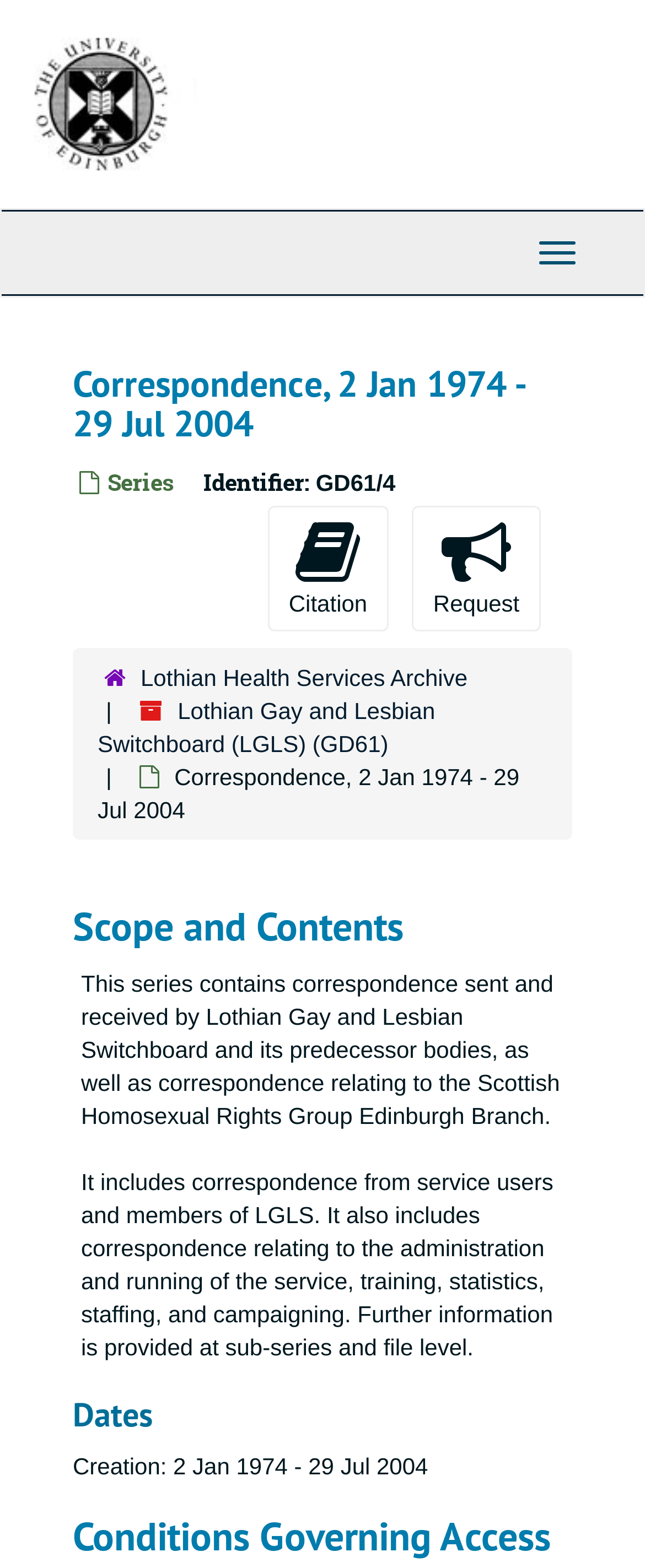Determine the main headline of the webpage and provide its text.

Correspondence, 2 Jan 1974 - 29 Jul 2004